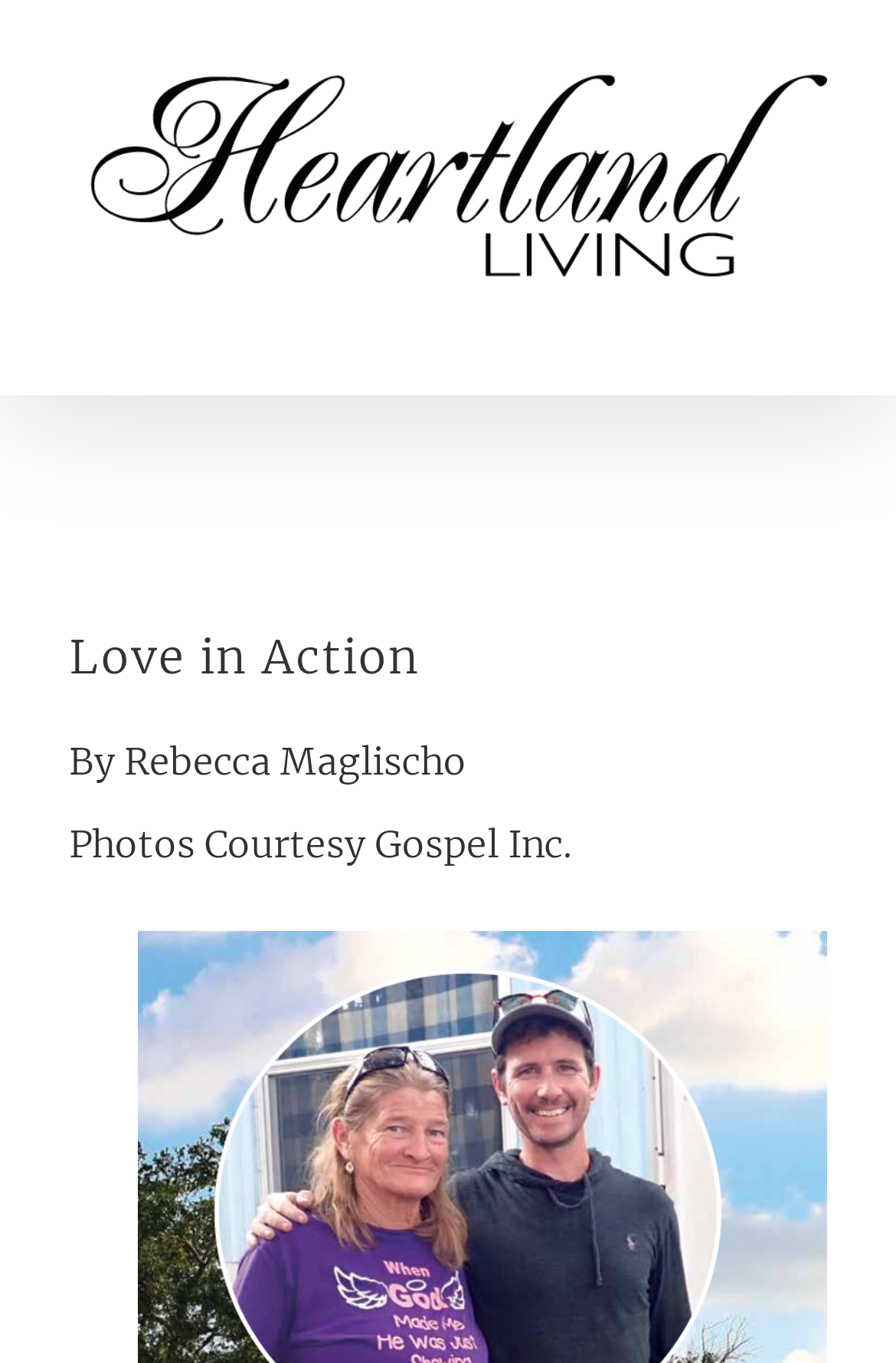From the image, can you give a detailed response to the question below:
Who is the author of the article?

The author's name is mentioned in the text 'By Rebecca Maglischo' which is located below the logo and above the main content of the webpage. The bounding box coordinates of the text are [0.077, 0.541, 0.52, 0.575].